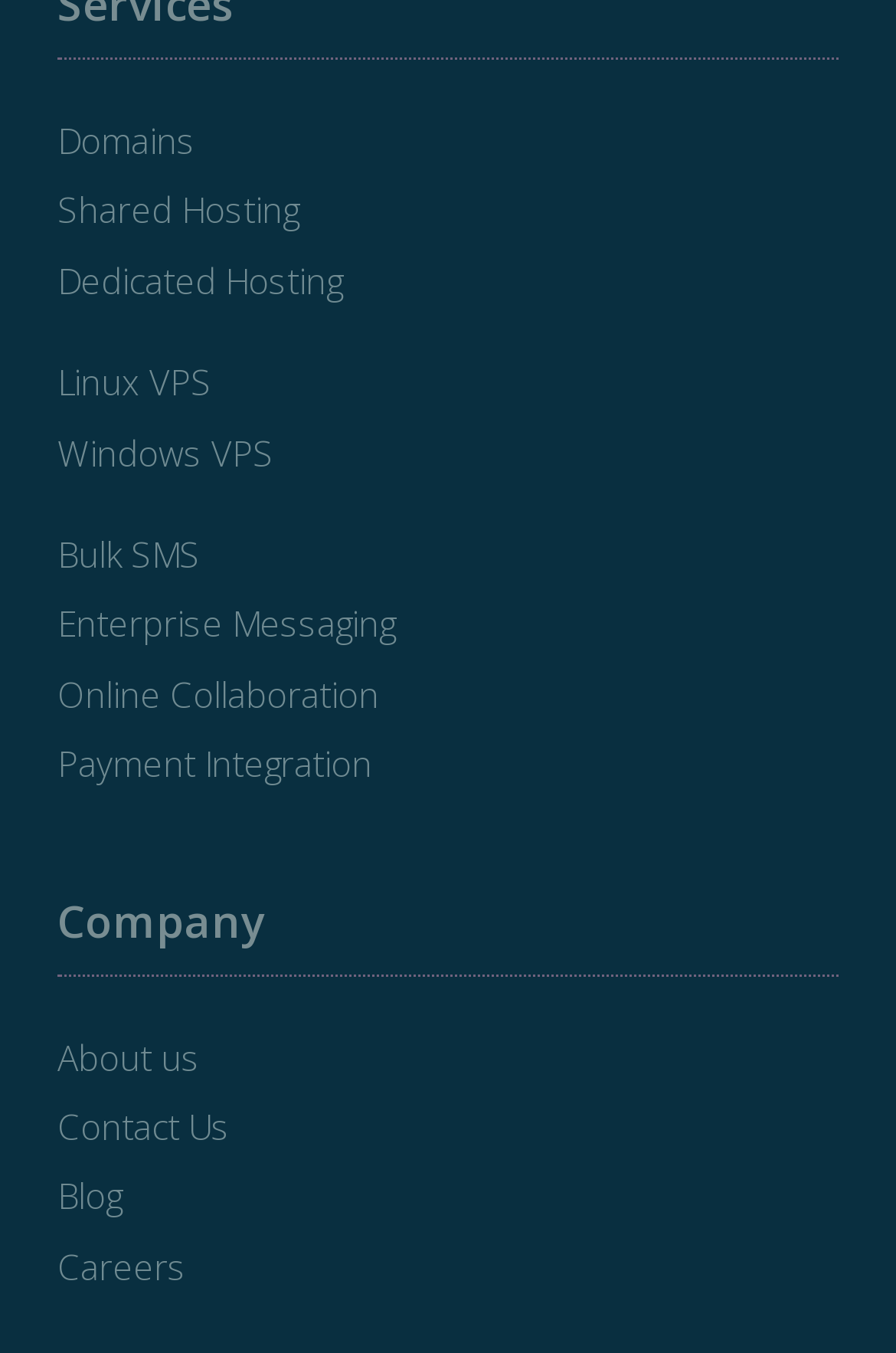Determine the bounding box coordinates for the region that must be clicked to execute the following instruction: "Read the blog".

[0.064, 0.867, 0.136, 0.901]